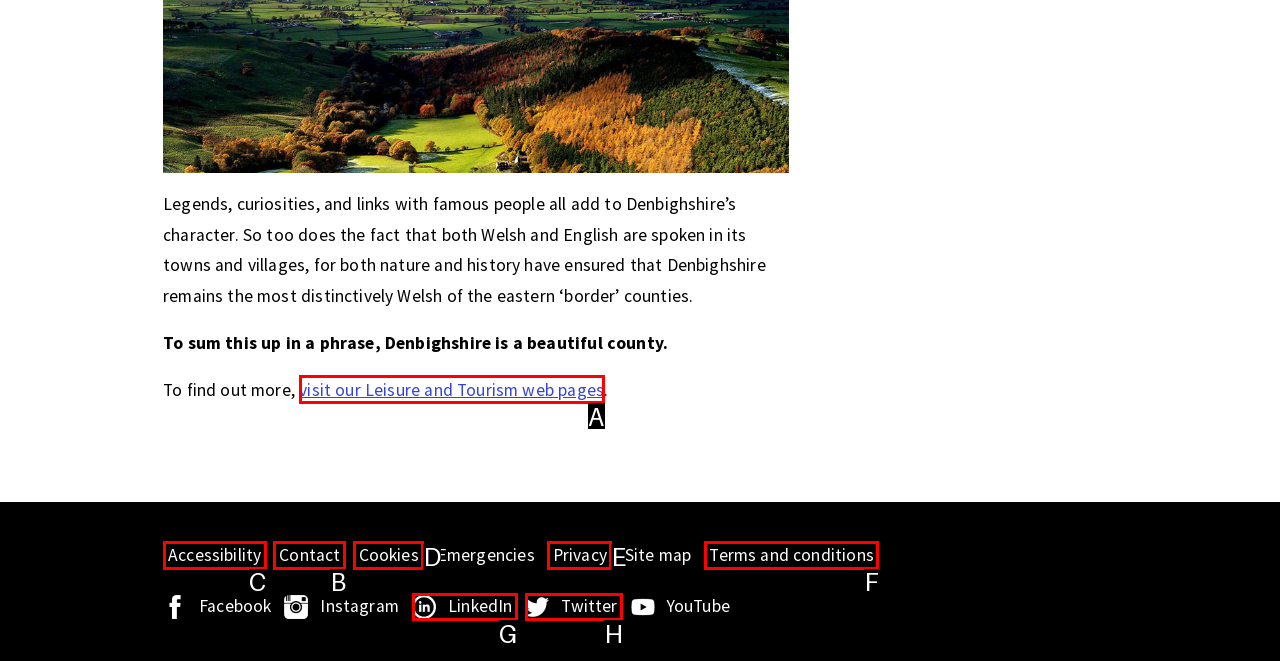Select the correct option from the given choices to perform this task: contact the website. Provide the letter of that option.

B